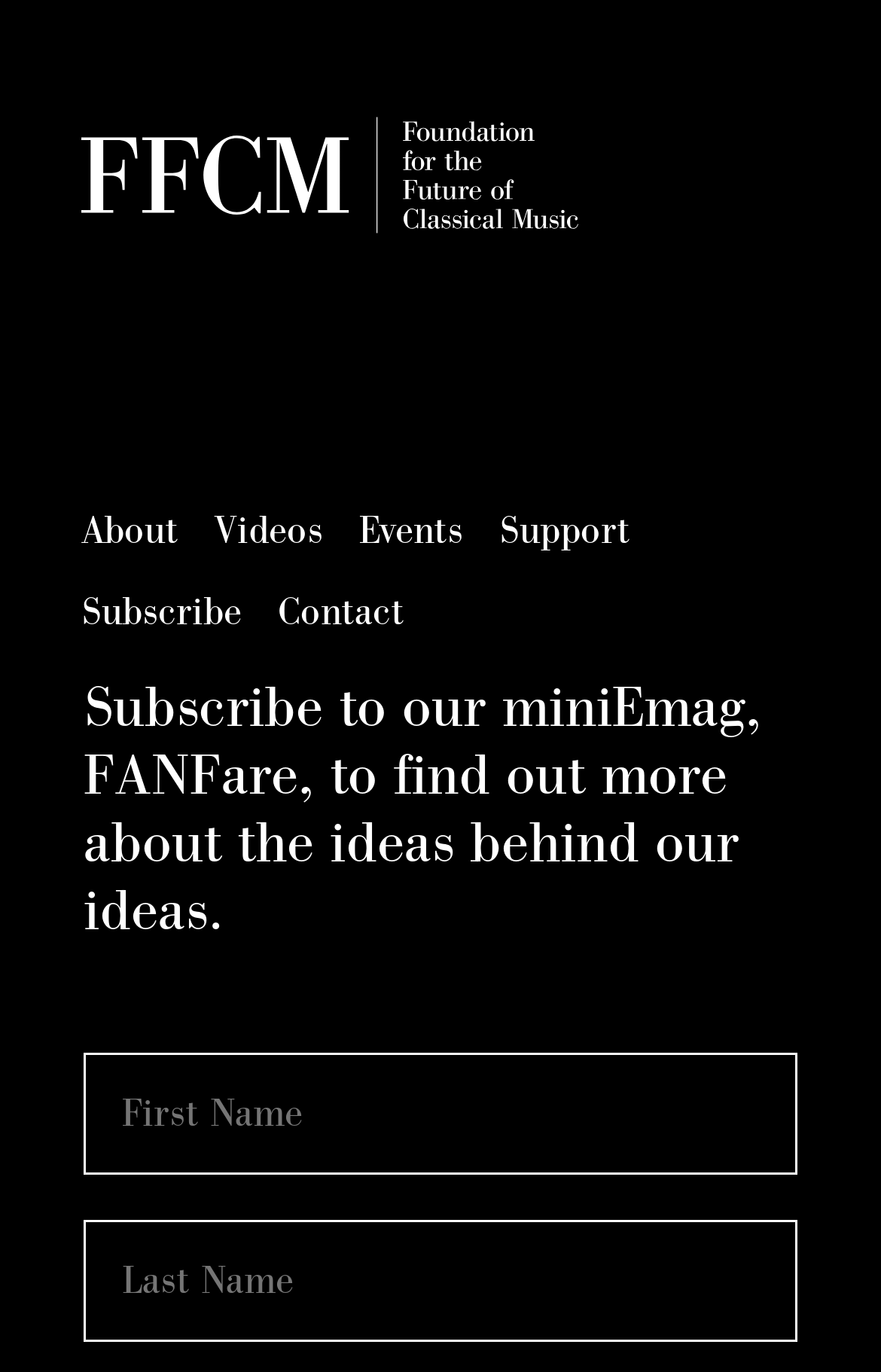Please identify the bounding box coordinates of the region to click in order to complete the task: "Enter text in the first textbox". The coordinates must be four float numbers between 0 and 1, specified as [left, top, right, bottom].

[0.095, 0.767, 0.905, 0.856]